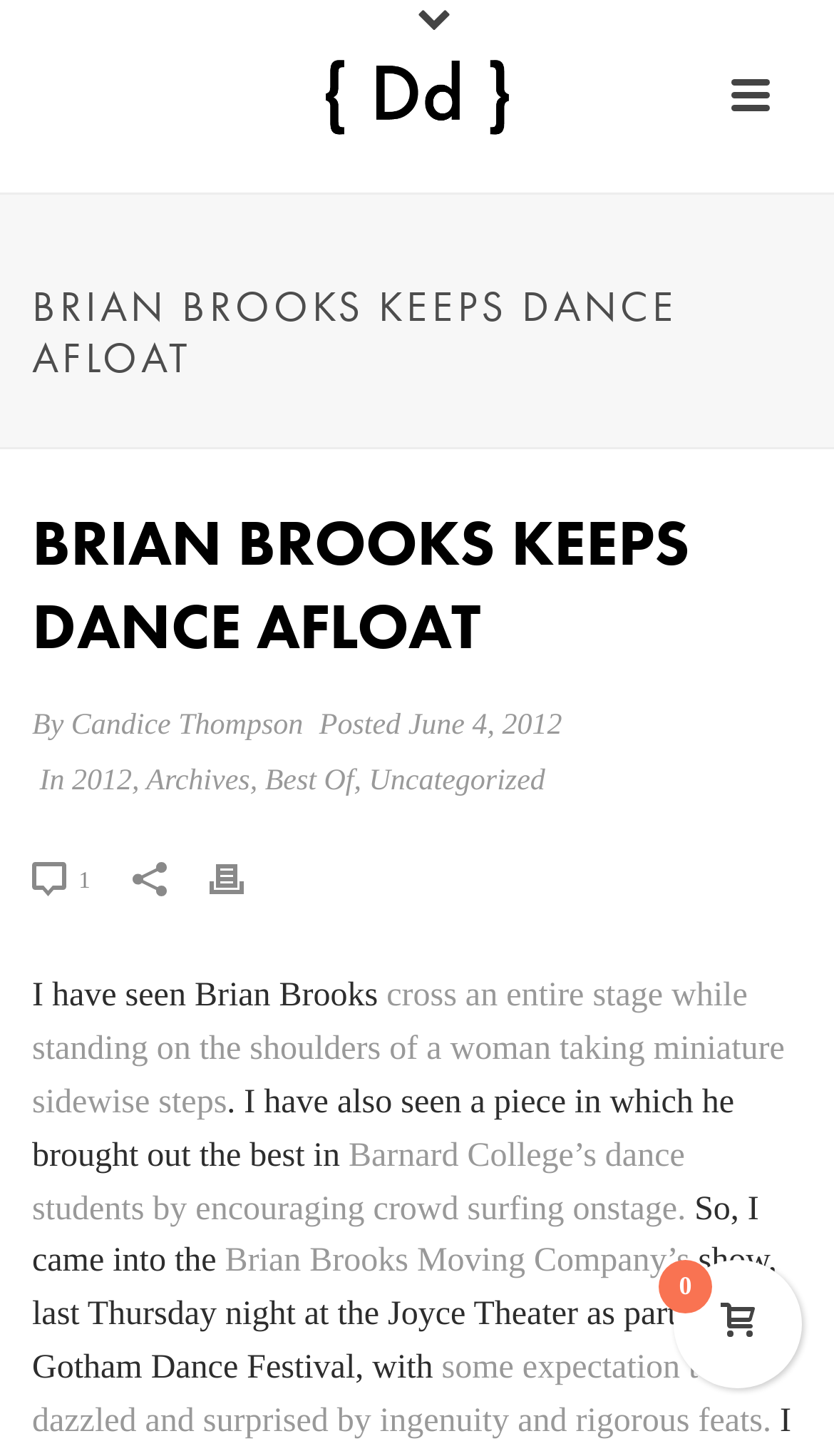Pinpoint the bounding box coordinates of the area that must be clicked to complete this instruction: "Click the link to The print journal of { Dd }".

[0.385, 0.0, 0.615, 0.132]